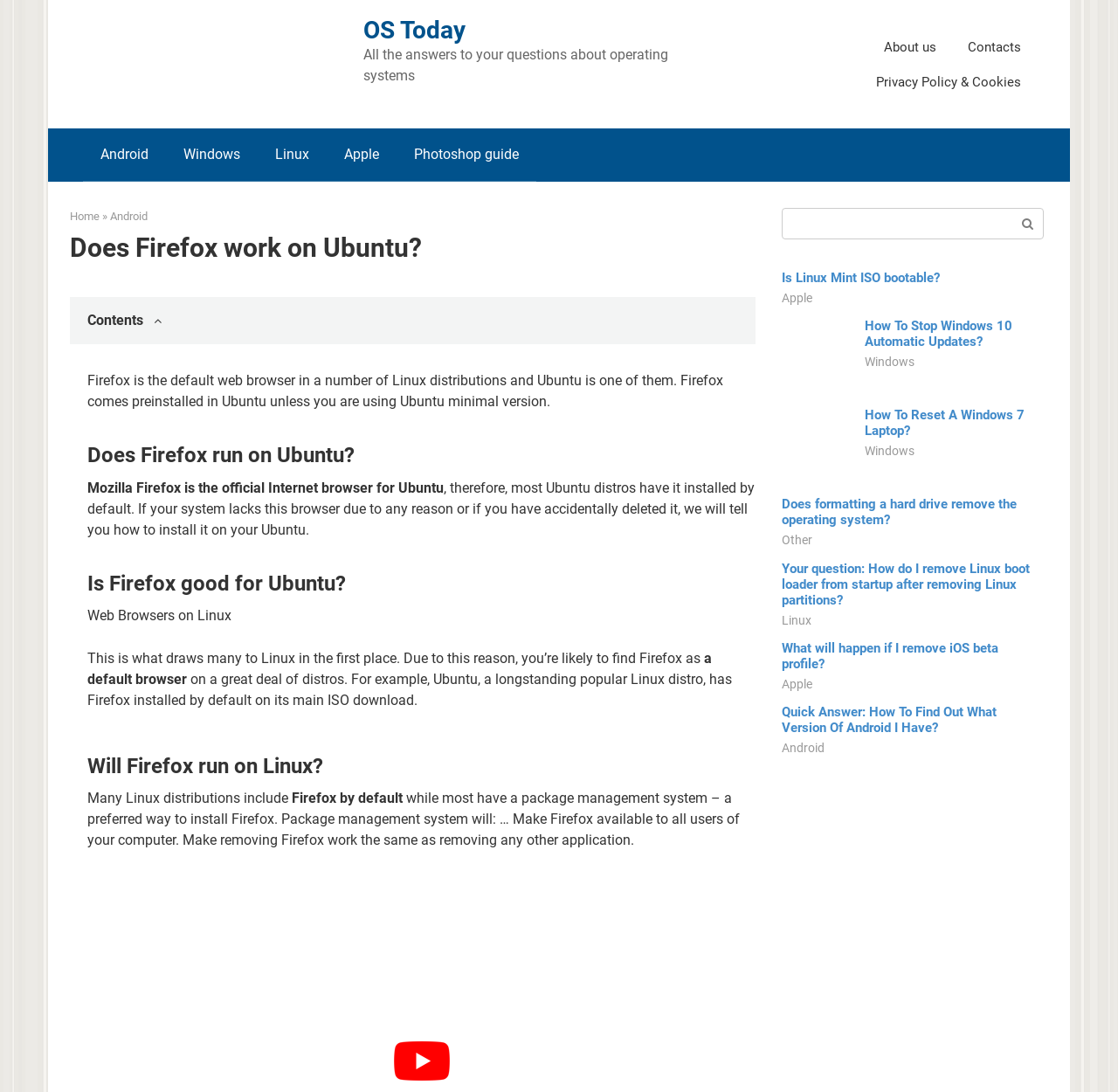Please find and report the bounding box coordinates of the element to click in order to perform the following action: "Go to the 'About us' page". The coordinates should be expressed as four float numbers between 0 and 1, in the format [left, top, right, bottom].

[0.791, 0.036, 0.838, 0.051]